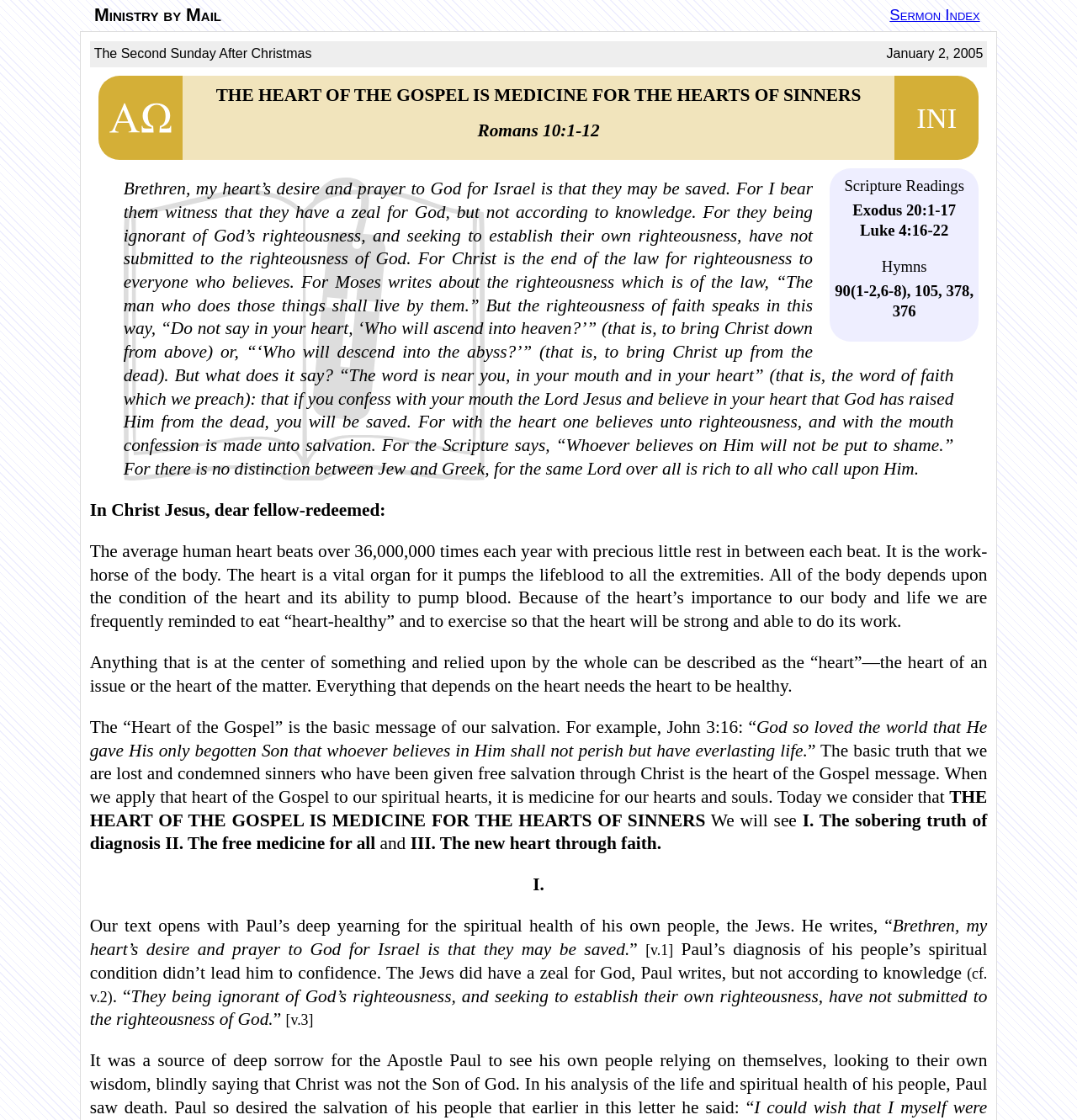What is the scripture reading for Exodus?
Use the image to give a comprehensive and detailed response to the question.

I found the scripture reading for Exodus by looking at the StaticText element with the text 'Exodus 20:1-17' which is located below the 'Scripture Readings' heading.